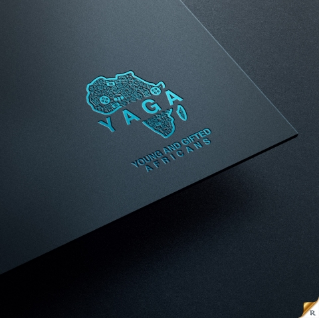Break down the image and describe each part extensively.

The image features a sleek design showcasing the logo of "YAGA," which stands for "Young And Gifted Africans." The logo is prominently displayed in a striking blue hue against a dark background, emphasizing its modern and sophisticated aesthetic. The graphic element resembles the map of Africa, intricately adorned with symbols that likely represent creativity and talent. Beneath the logo, the tagline "Young And Gifted Africans" is presented in a clean, understated font. This design not only highlights the organization's mission to empower African youth but also portrays a sense of unity and pride in African identity.